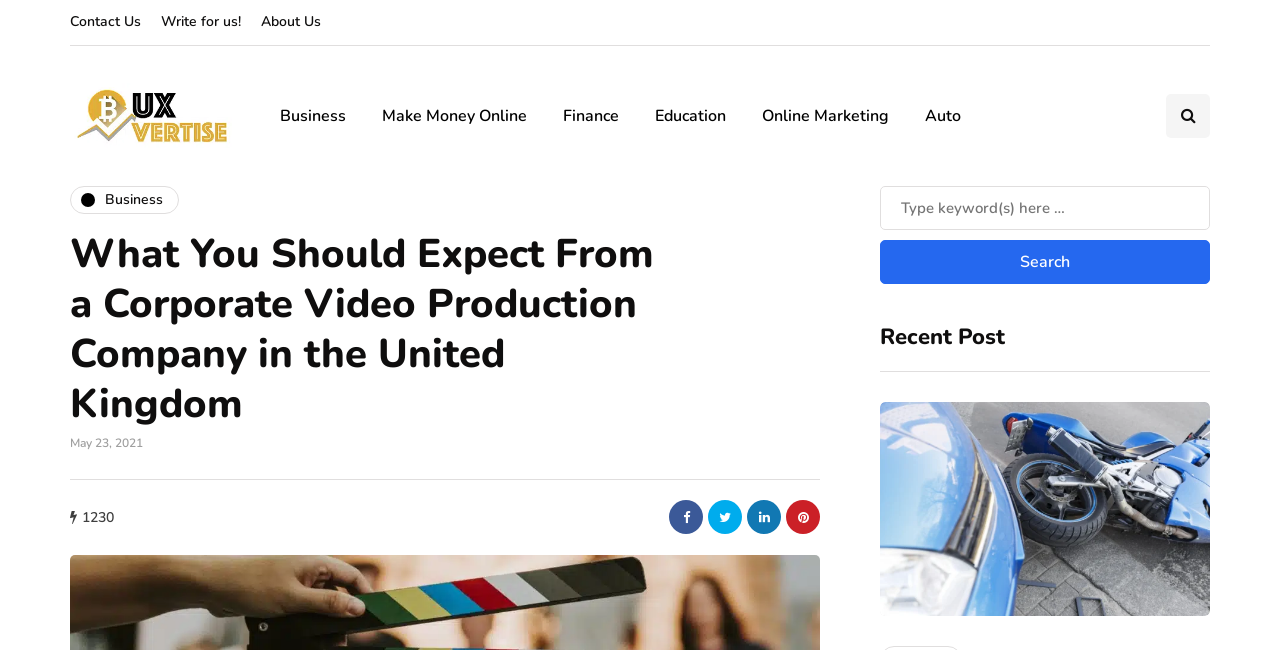Using the element description: "Finance", determine the bounding box coordinates for the specified UI element. The coordinates should be four float numbers between 0 and 1, [left, top, right, bottom].

[0.426, 0.144, 0.498, 0.212]